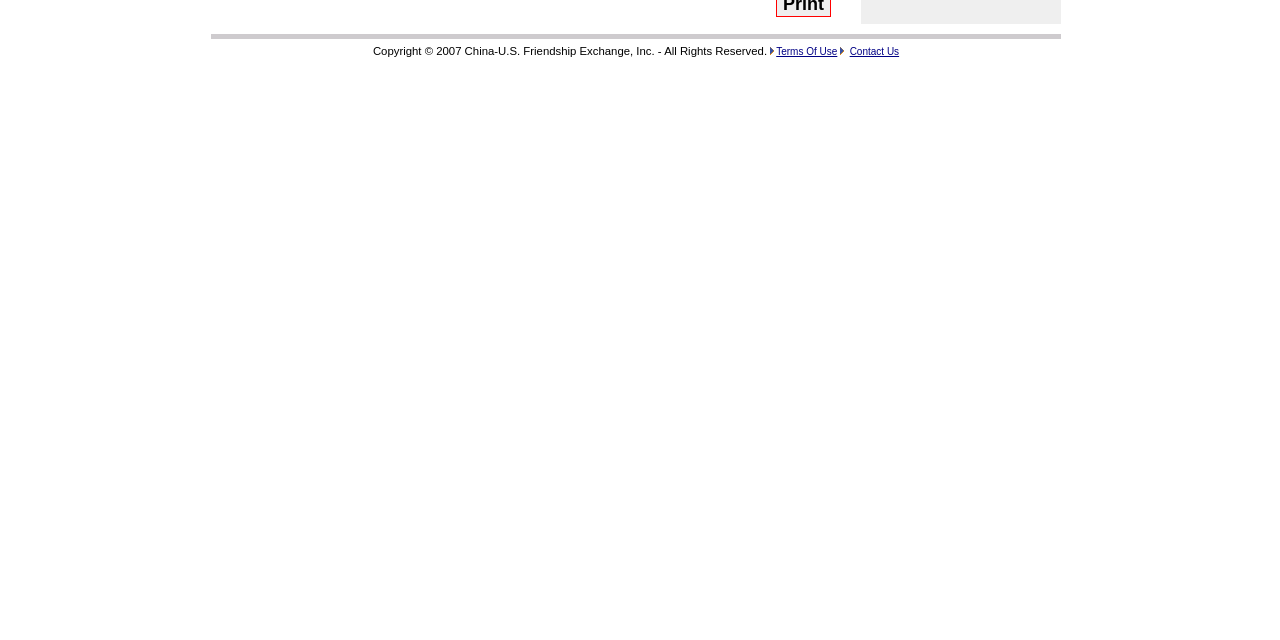From the webpage screenshot, predict the bounding box coordinates (top-left x, top-left y, bottom-right x, bottom-right y) for the UI element described here: Contact Us

[0.664, 0.072, 0.702, 0.09]